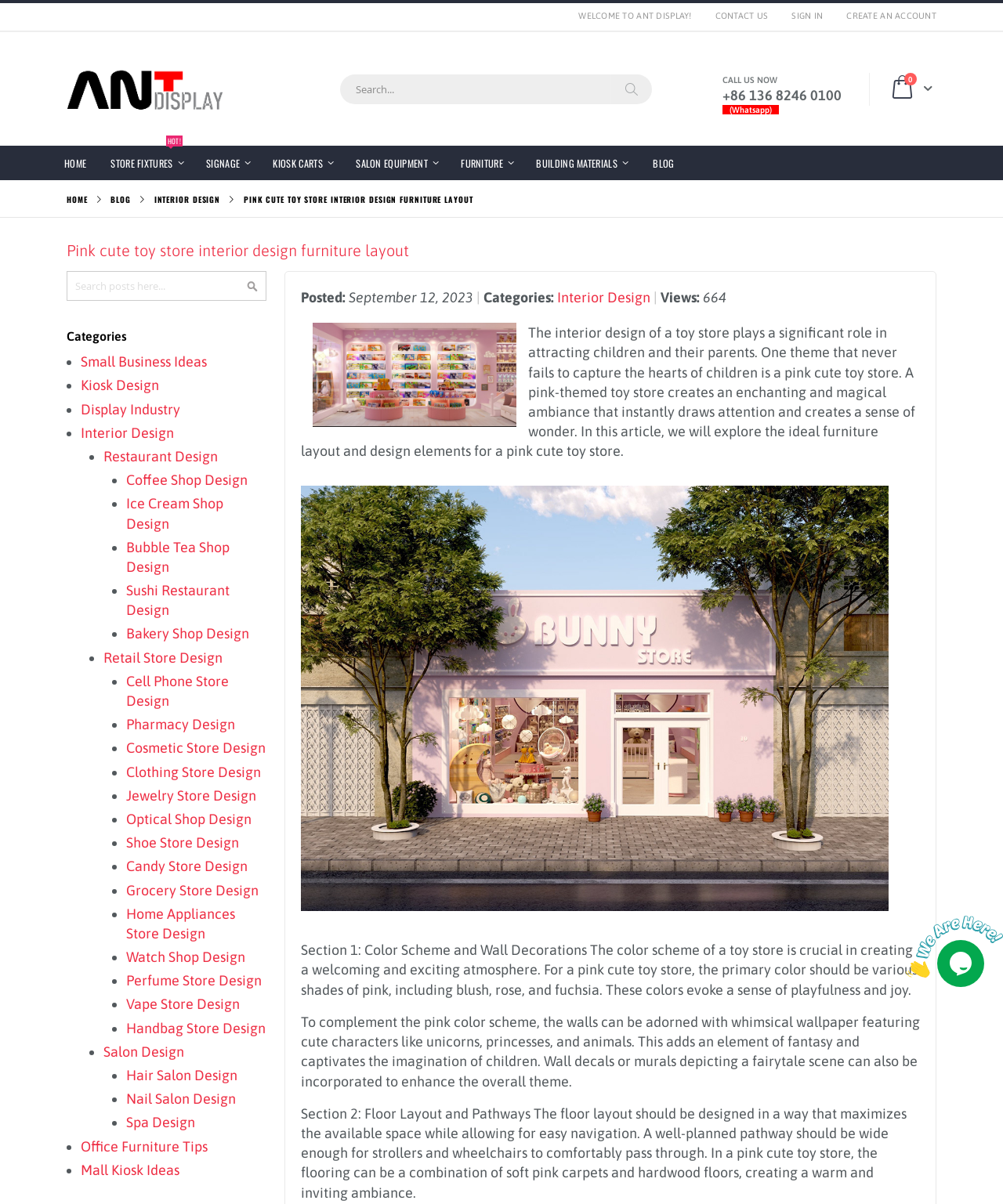Kindly respond to the following question with a single word or a brief phrase: 
What type of flooring is recommended for the toy store?

Soft pink carpets and hardwood floors